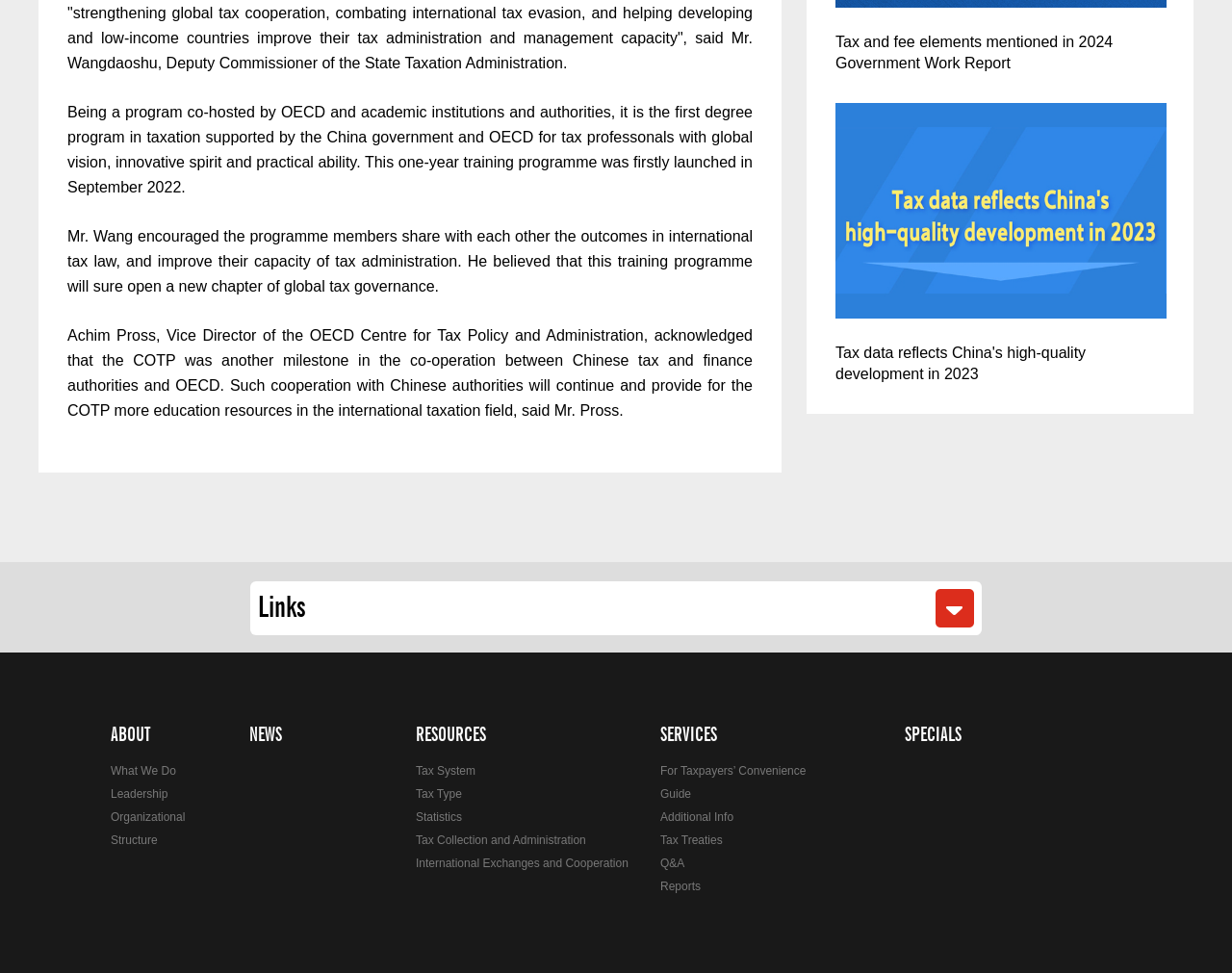Provide the bounding box coordinates of the UI element this sentence describes: "For Taxpayers’ Convenience".

[0.536, 0.785, 0.654, 0.799]